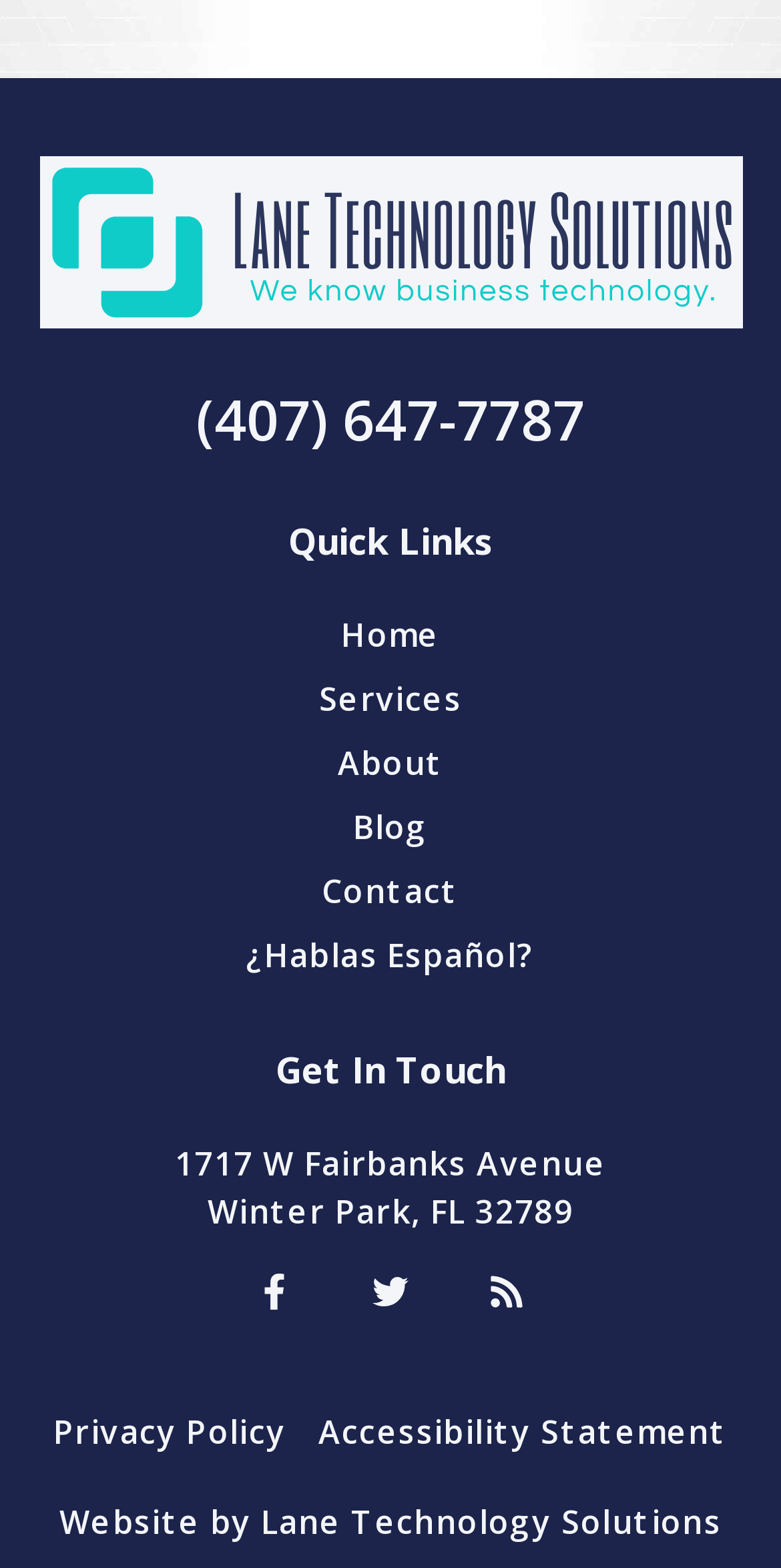Identify the bounding box coordinates of the clickable region necessary to fulfill the following instruction: "View the services". The bounding box coordinates should be four float numbers between 0 and 1, i.e., [left, top, right, bottom].

[0.05, 0.431, 0.95, 0.461]